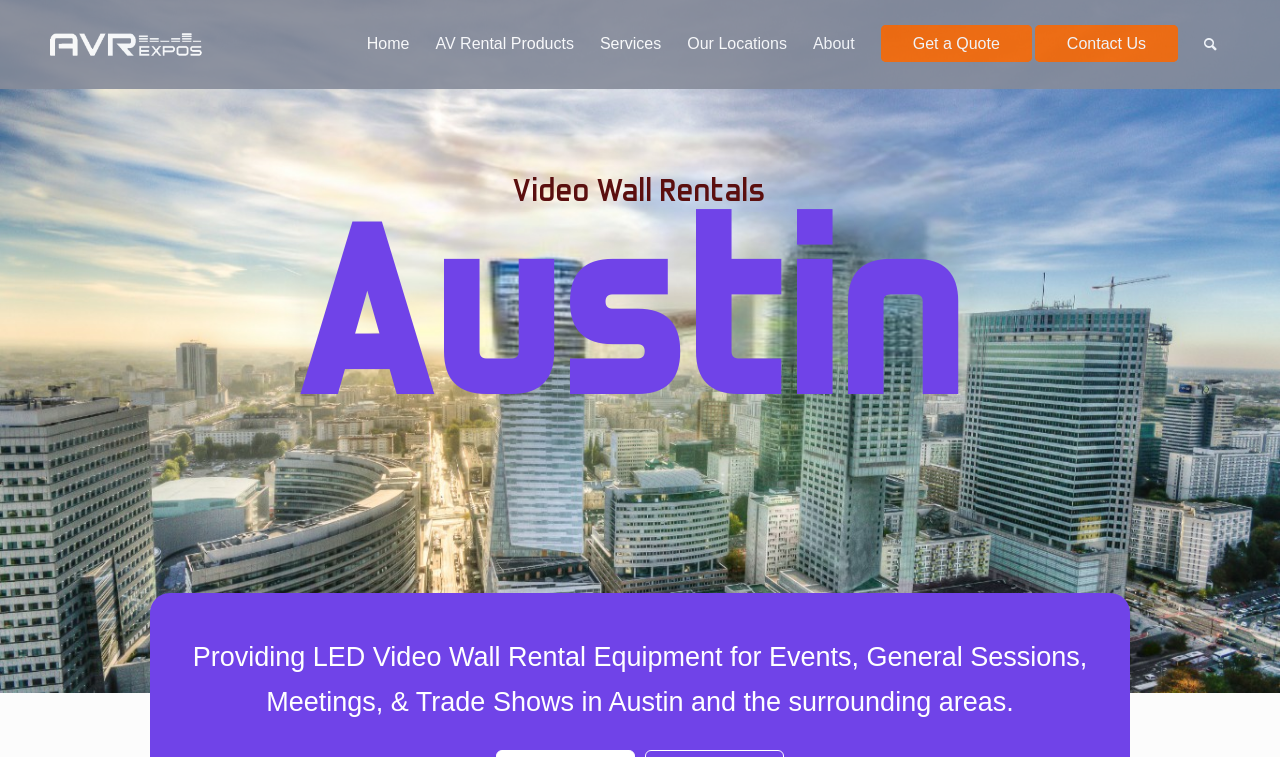What is the main location of the company?
From the details in the image, answer the question comprehensively.

The main location of the company is Austin, as indicated by the heading 'Austin' on the webpage. This heading is placed below the menu items and above the StaticText describing the company's services.